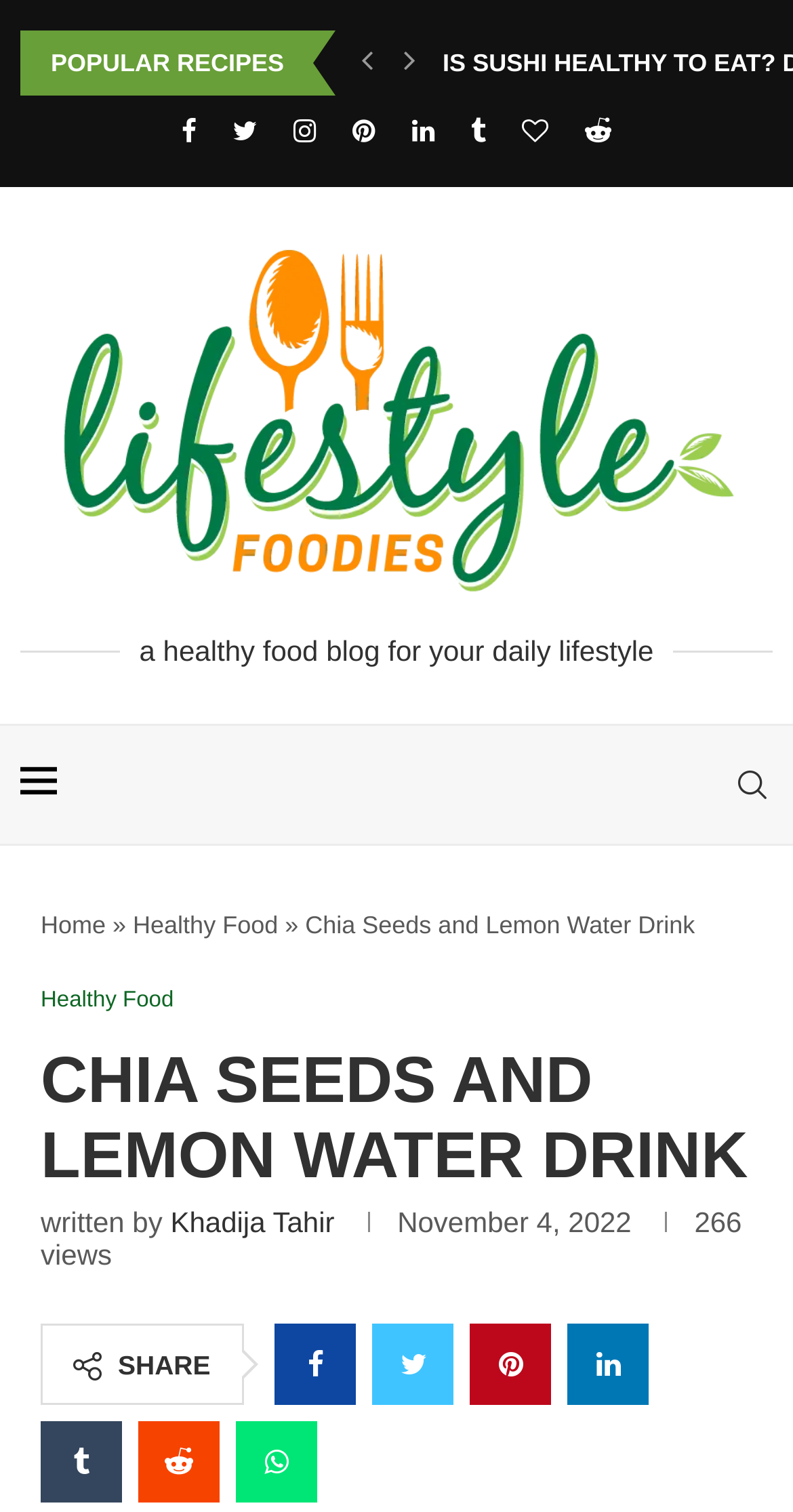Please identify the bounding box coordinates of the area that needs to be clicked to fulfill the following instruction: "Read about Healthy Food."

[0.168, 0.602, 0.351, 0.621]